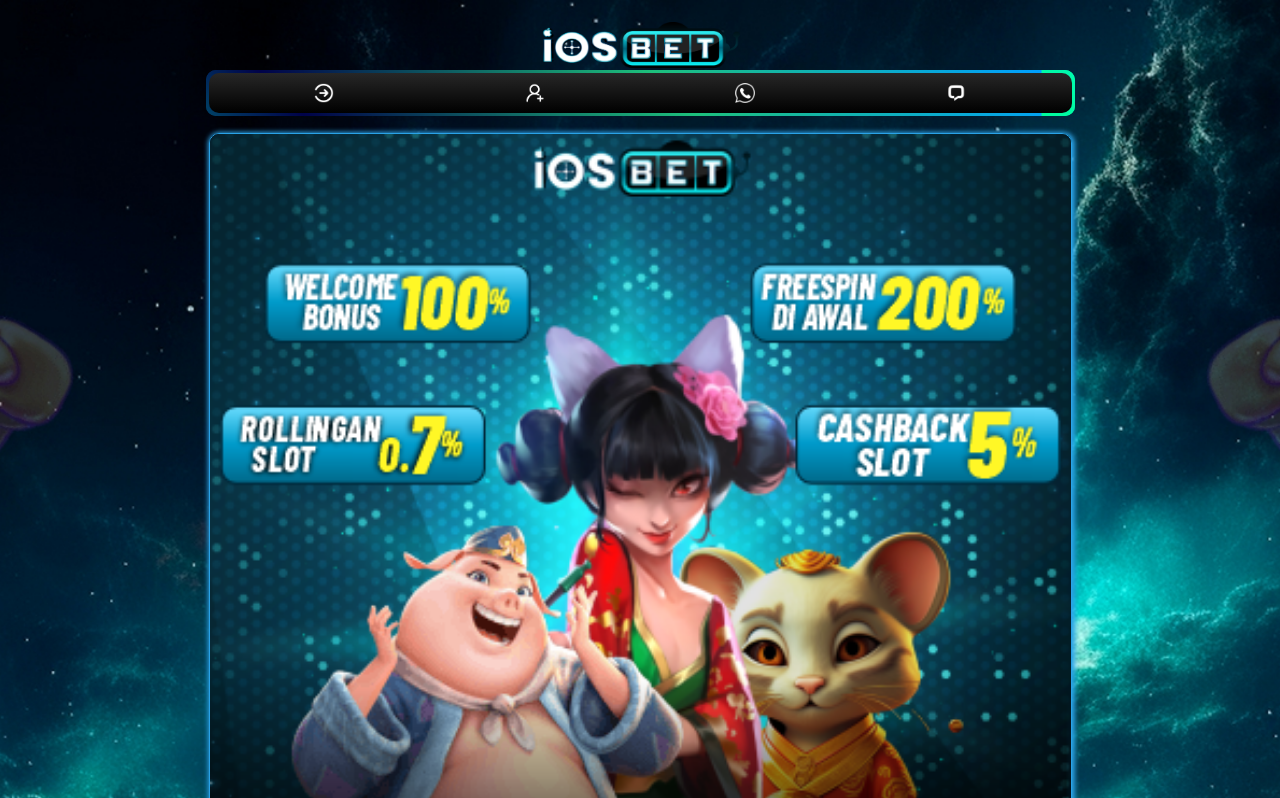Locate the heading on the webpage and return its text.

IOSBET : Bandar Official Slot Gacor Terbesar Indonesia